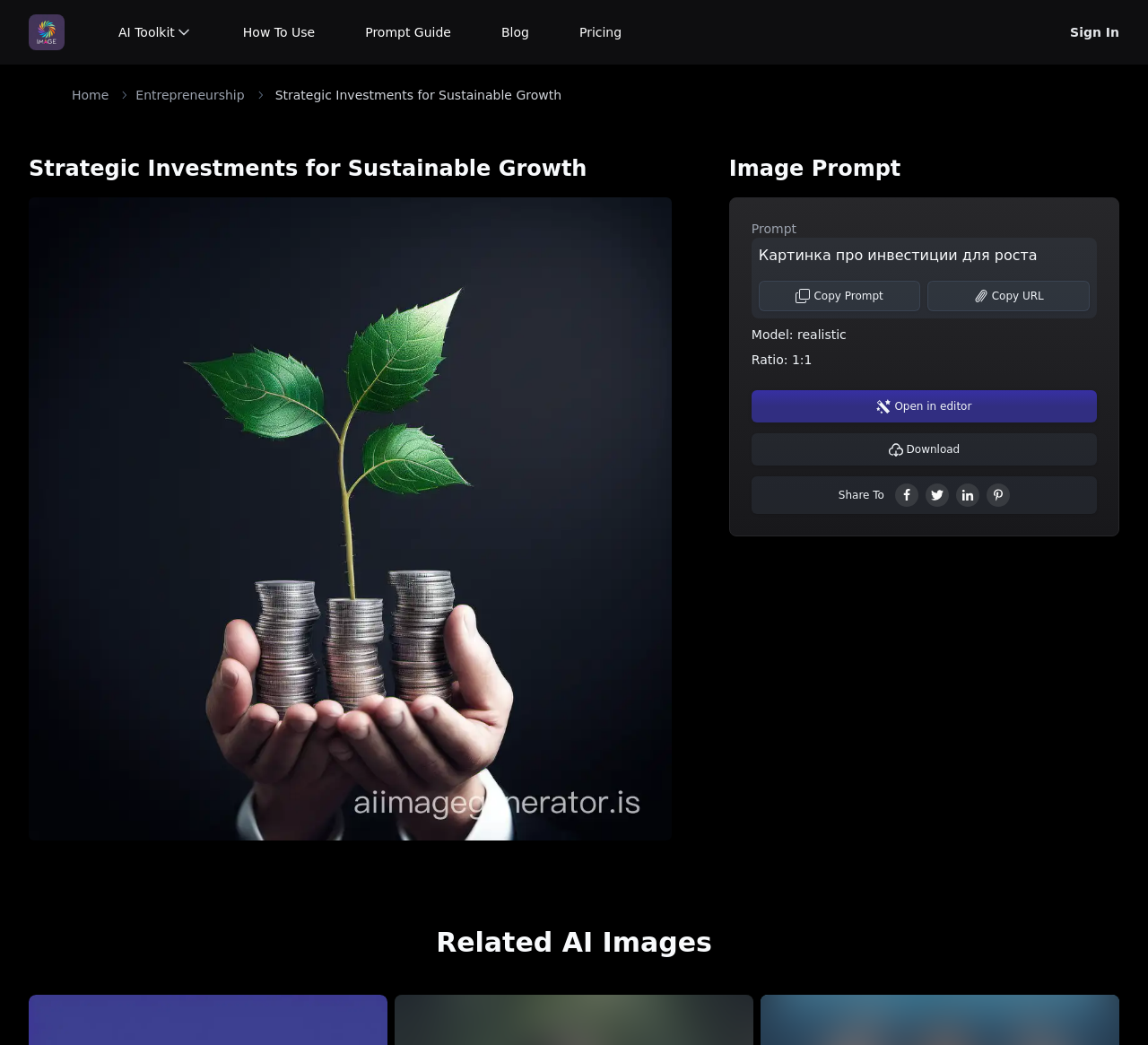Refer to the image and offer a detailed explanation in response to the question: What is the purpose of the 'Copy Prompt' button?

Based on the context of the webpage, I infer that the 'Copy Prompt' button is used to copy the image prompt or description, possibly for further use or reference.